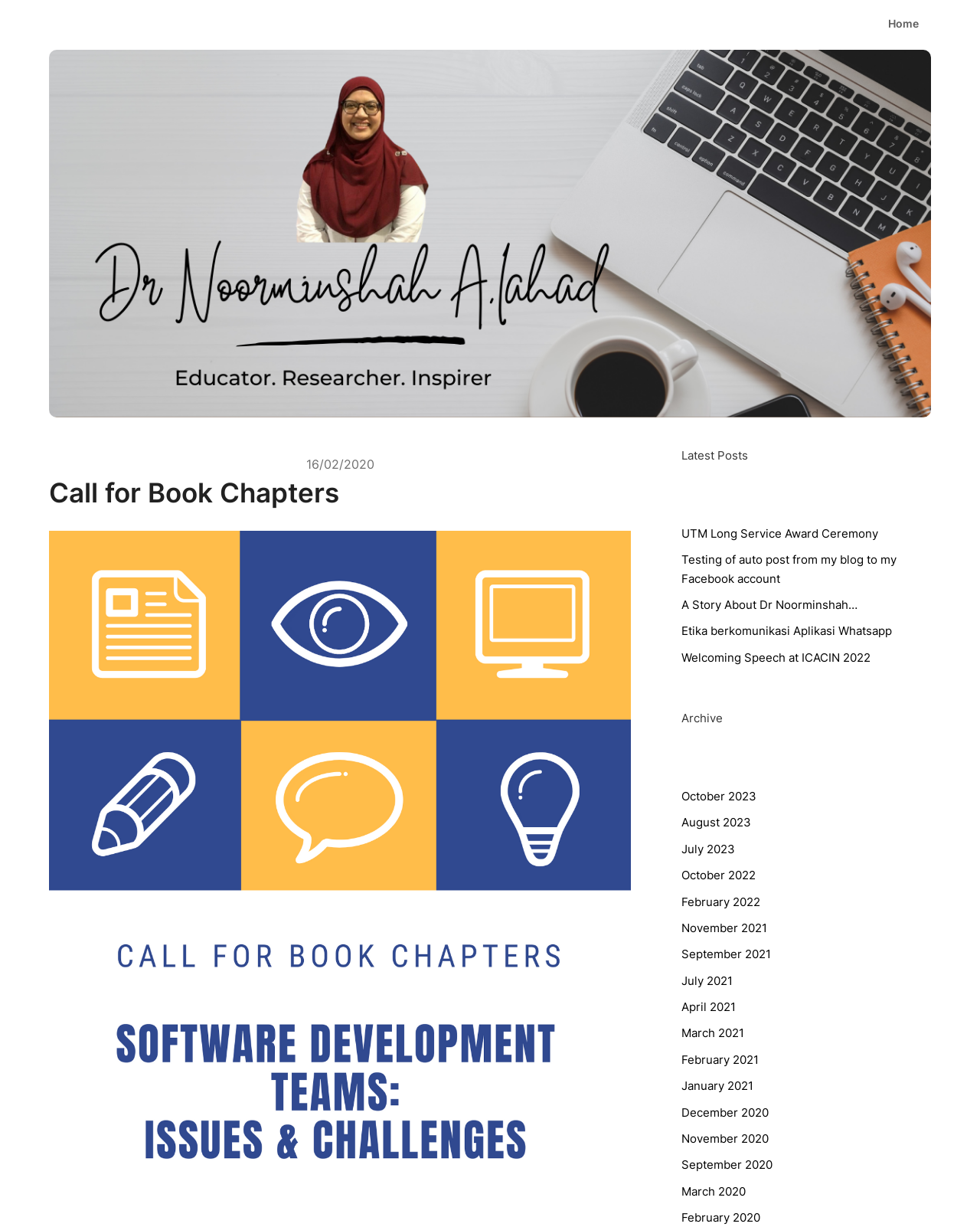What is the focus of the posts on this webpage?
Respond to the question with a single word or phrase according to the image.

Academic and personal